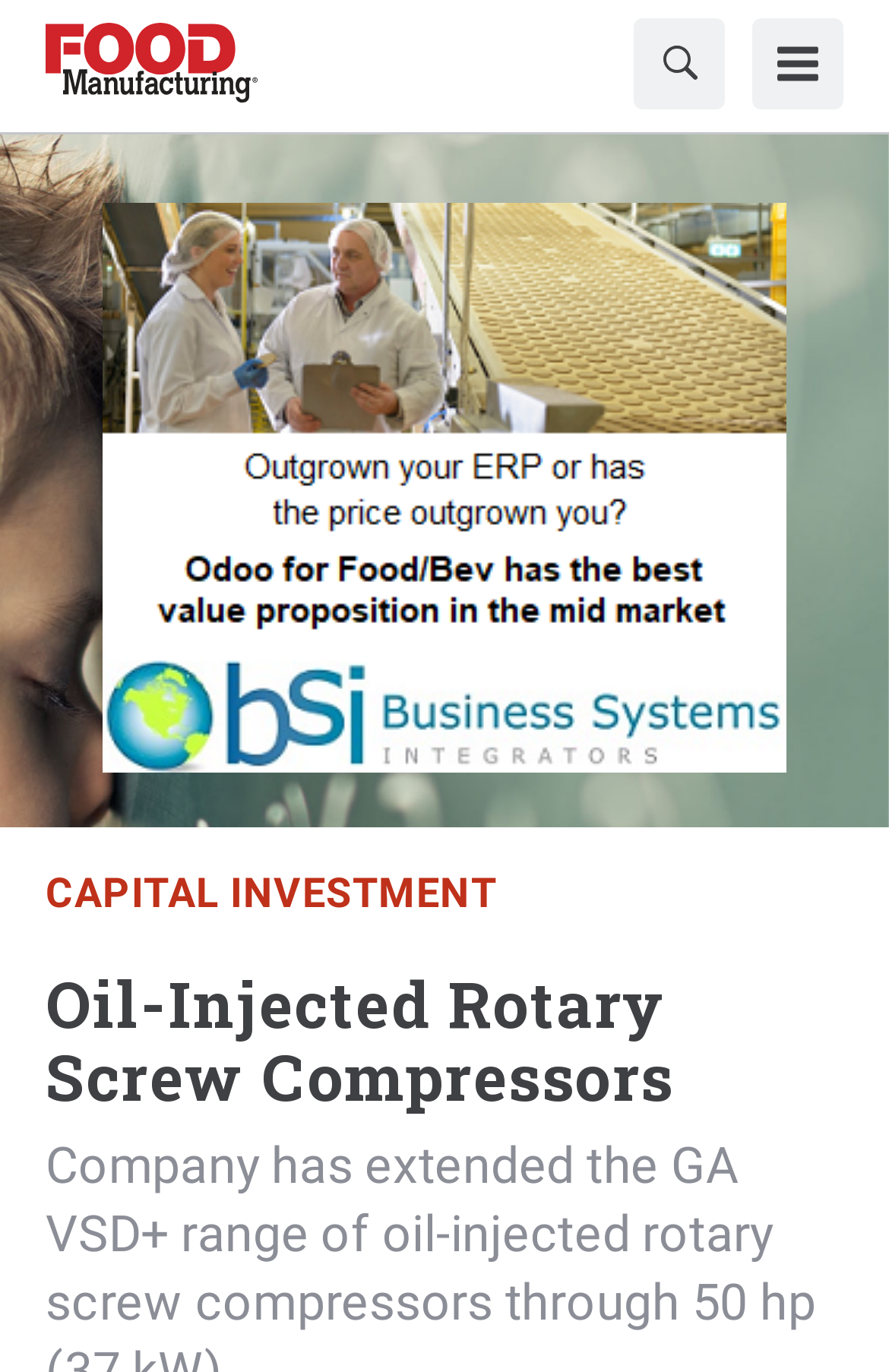What is the section above the main content?
Respond to the question with a single word or phrase according to the image.

Primary Navigation